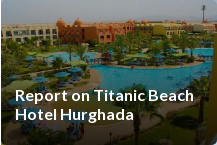Respond to the question with just a single word or phrase: 
What is the Titanic Beach Hotel's main attraction?

Beach getaway